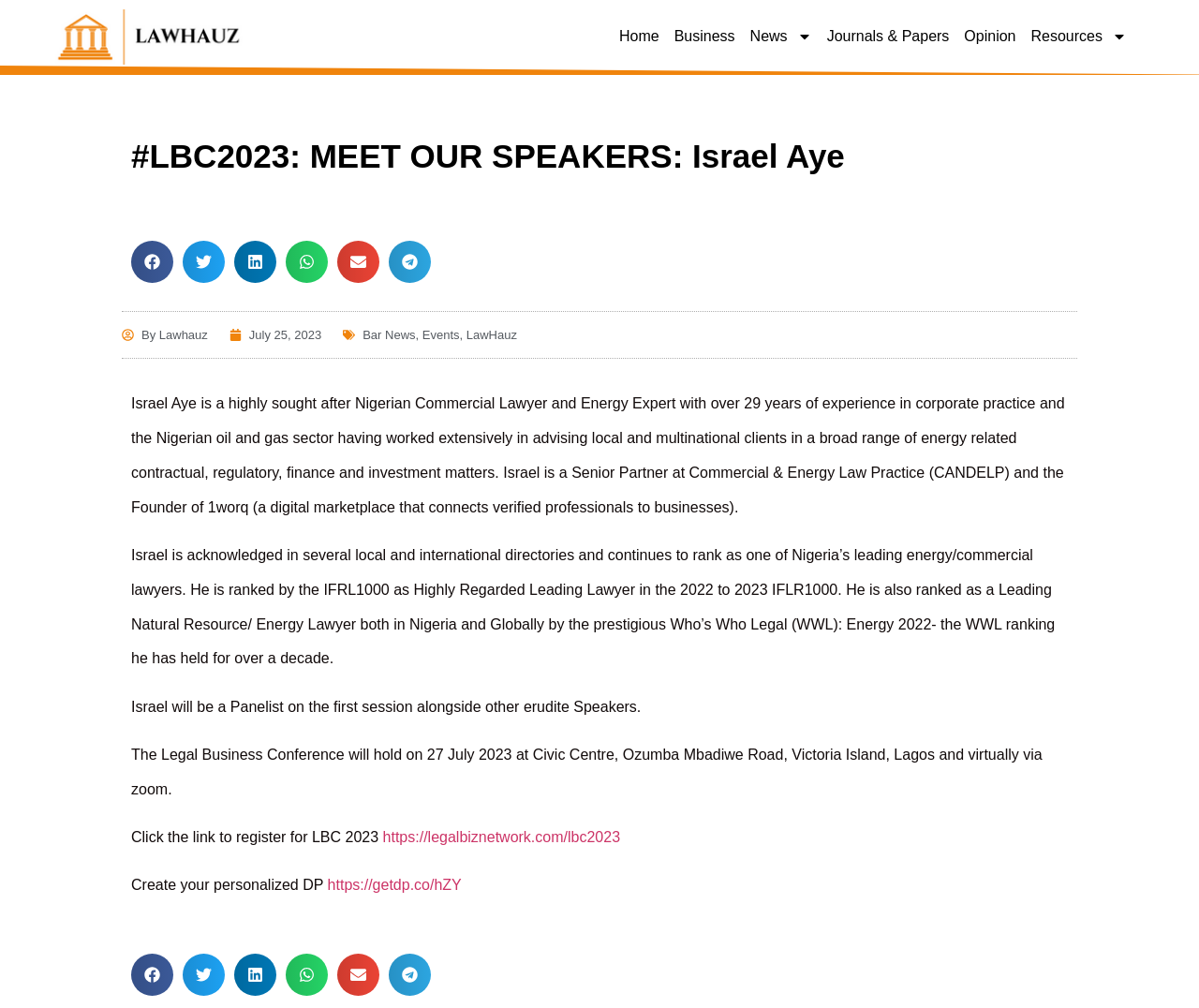Based on the image, please respond to the question with as much detail as possible:
What is Israel Aye's profession?

Based on the webpage content, Israel Aye is described as a highly sought after Nigerian Commercial Lawyer and Energy Expert with over 29 years of experience in corporate practice and the Nigerian oil and gas sector.